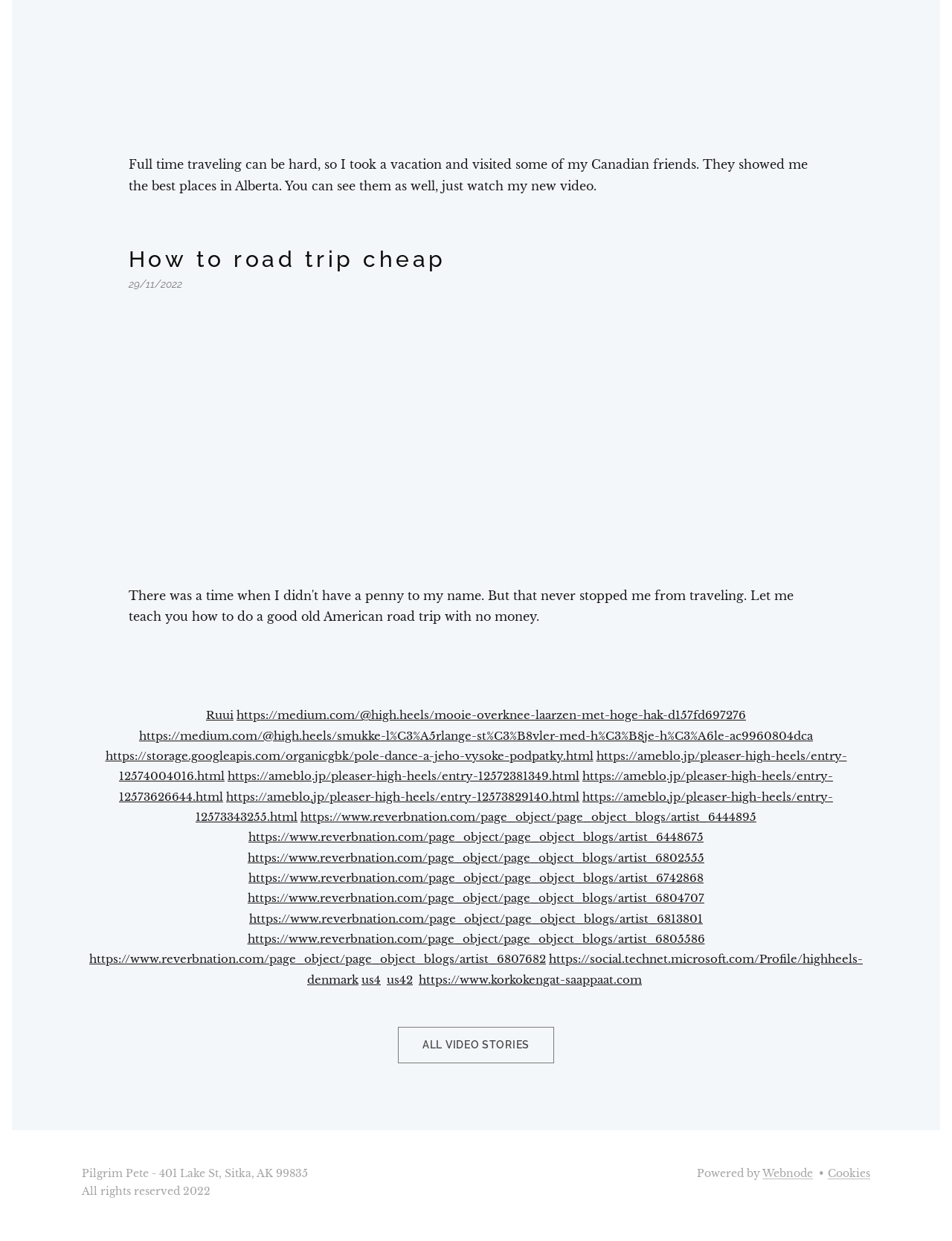Could you specify the bounding box coordinates for the clickable section to complete the following instruction: "Visit Ruui's page"?

[0.216, 0.57, 0.245, 0.581]